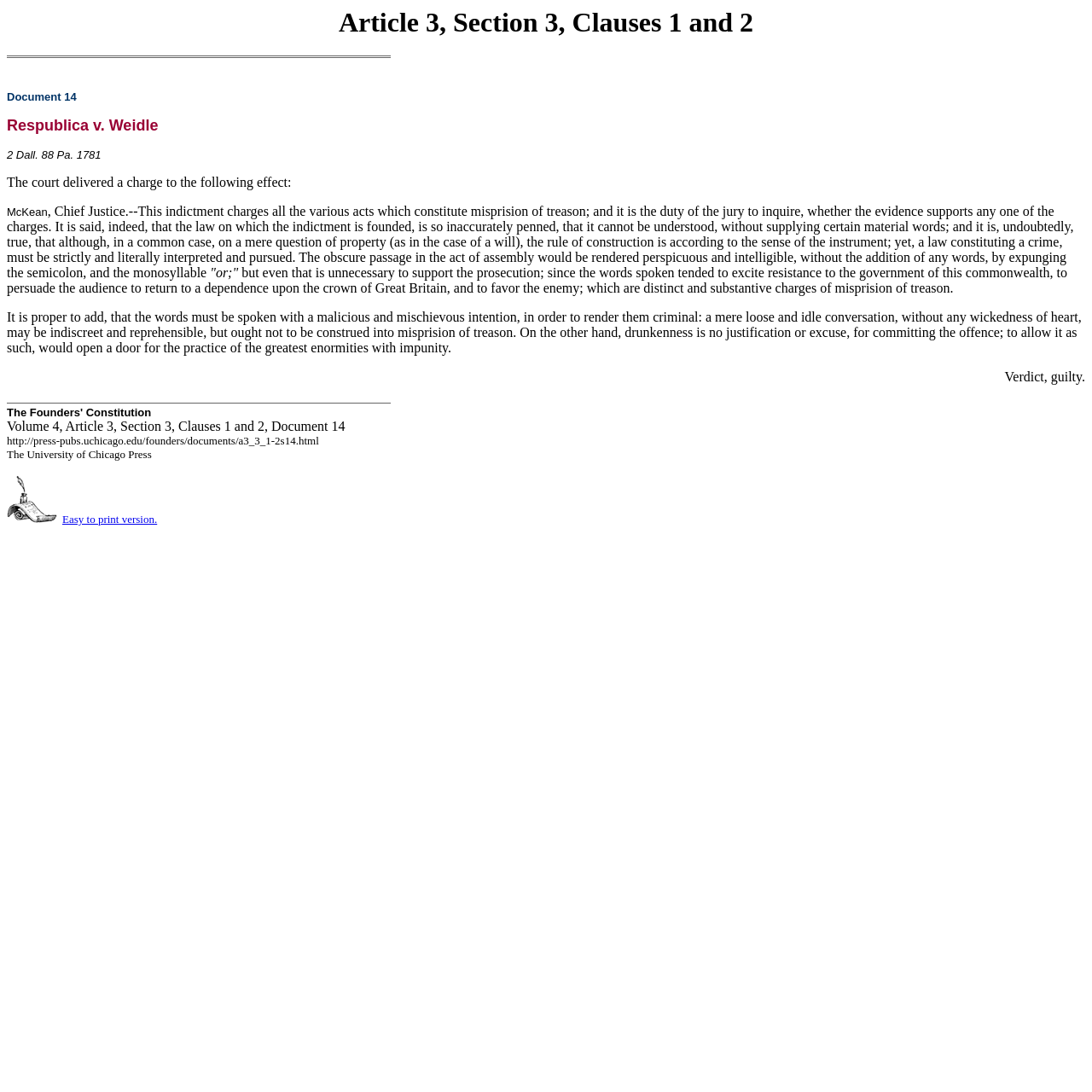What is the name of the university associated with the webpage?
Provide a one-word or short-phrase answer based on the image.

The University of Chicago